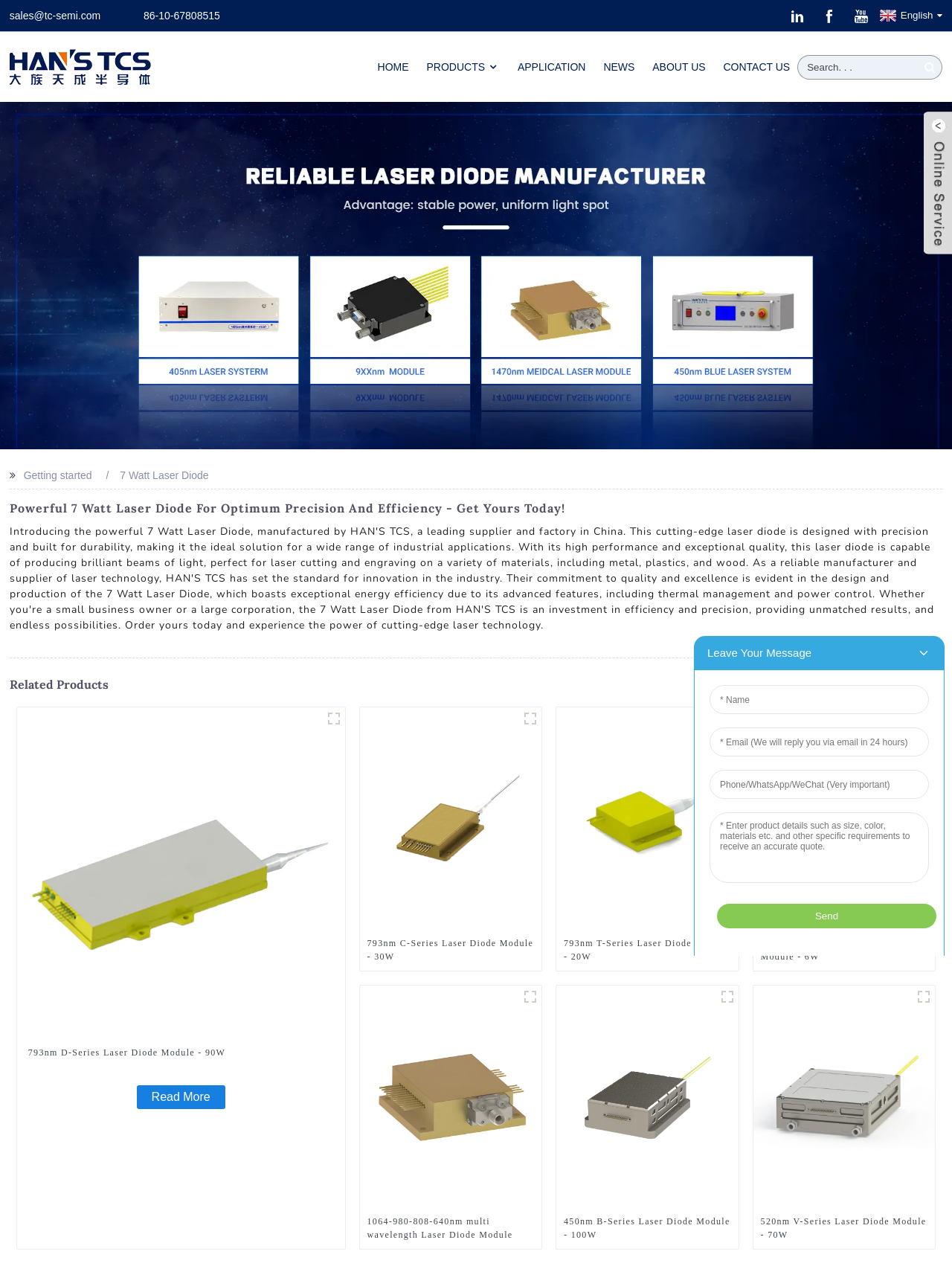Determine the bounding box coordinates for the HTML element mentioned in the following description: "7 Watt Laser Diode". The coordinates should be a list of four floats ranging from 0 to 1, represented as [left, top, right, bottom].

[0.126, 0.371, 0.219, 0.38]